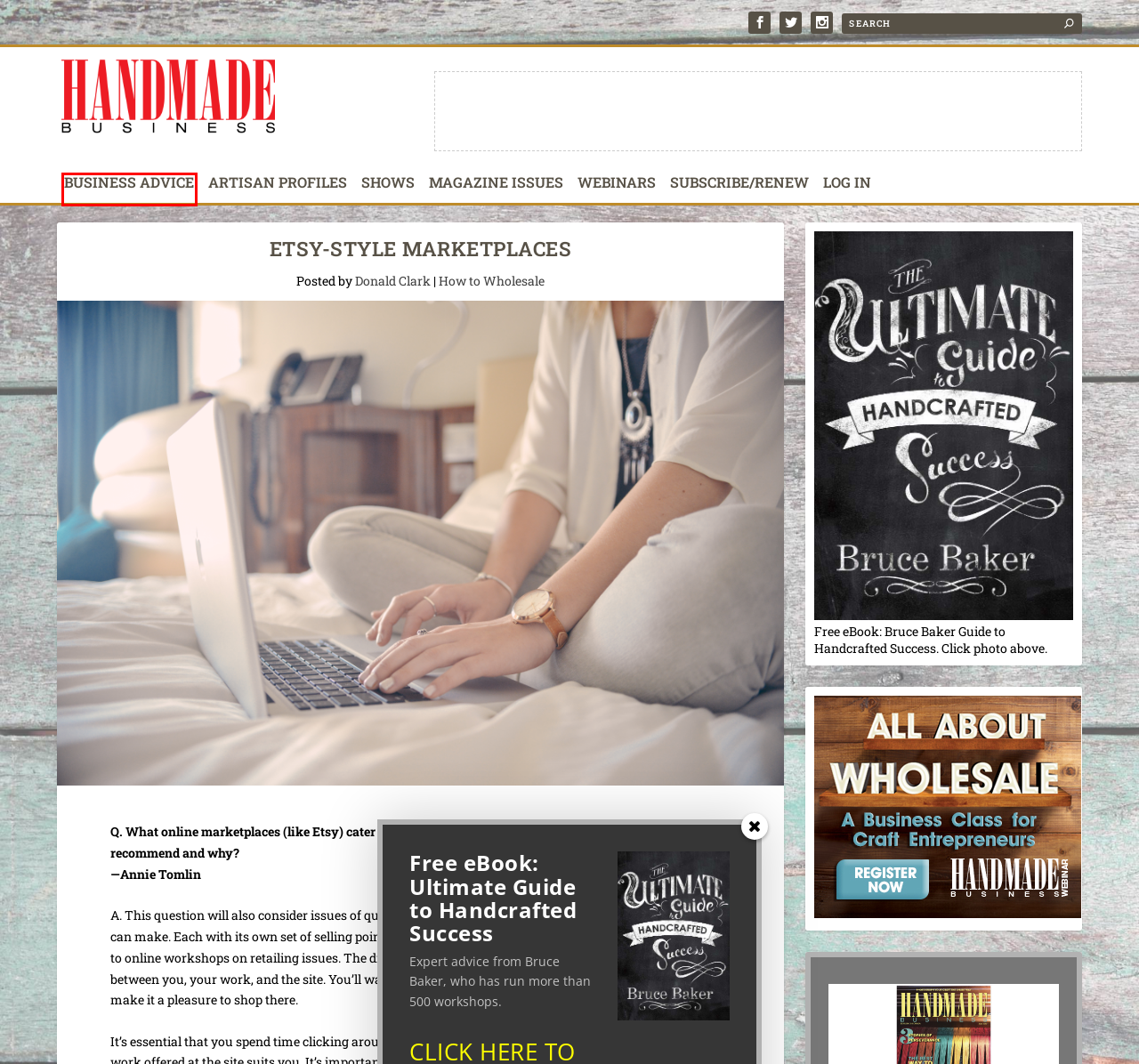Given a screenshot of a webpage with a red bounding box highlighting a UI element, determine which webpage description best matches the new webpage that appears after clicking the highlighted element. Here are the candidates:
A. Business Advice Articles | Handmade Business
B. Artisan Profiles | Handmade Business
C. Webinars | Handmade Business
D. Donald Clark, Author at Handmade Business
E. Craft Show Listings | Handmade Business
F. How to Wholesale | Handmade Business
G. All Digital Issues | Handmade Business
H. Handmade Business | Welcome to the Revolution

A